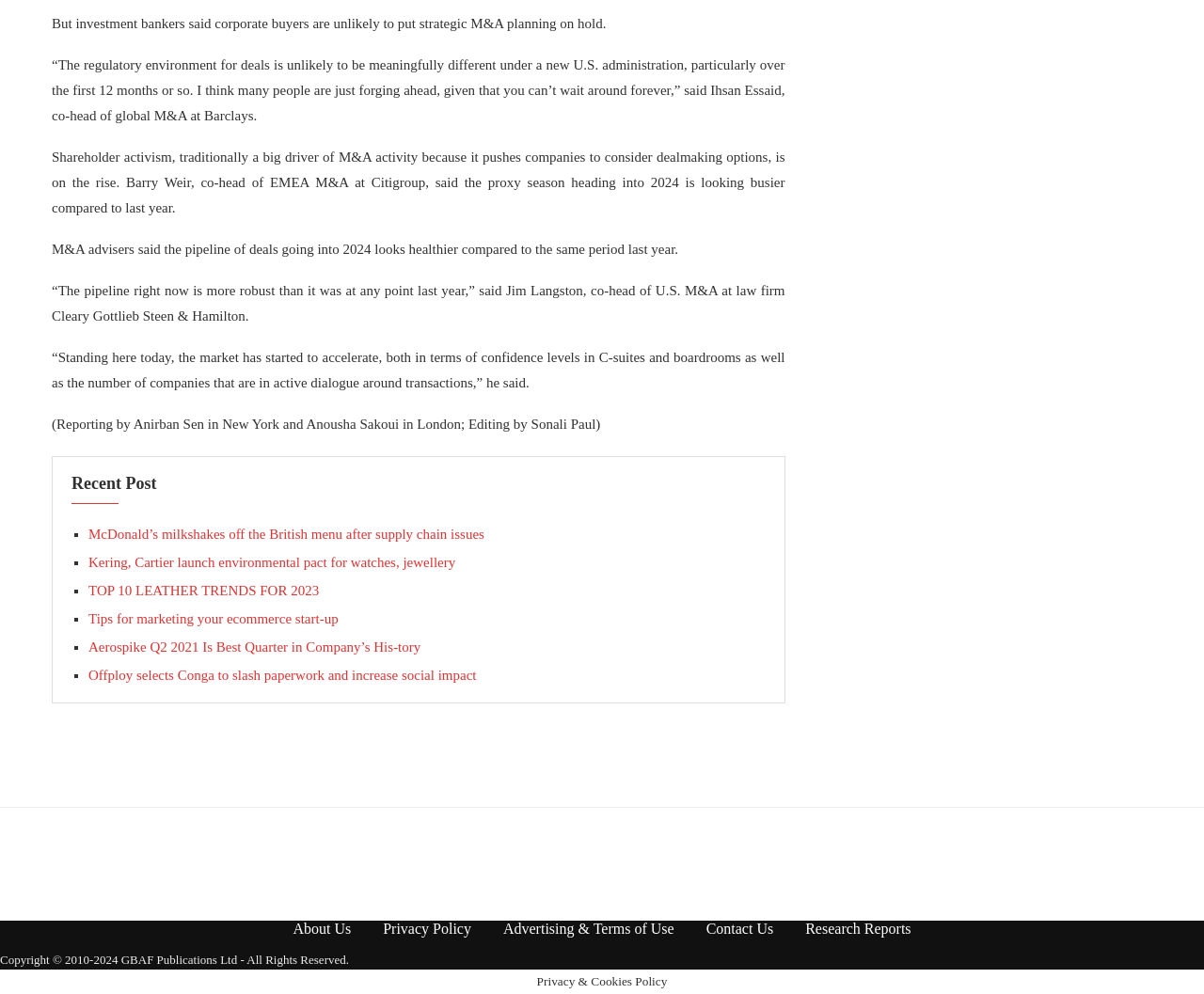Determine the coordinates of the bounding box for the clickable area needed to execute this instruction: "Read about McDonald’s milkshakes".

[0.073, 0.53, 0.402, 0.545]